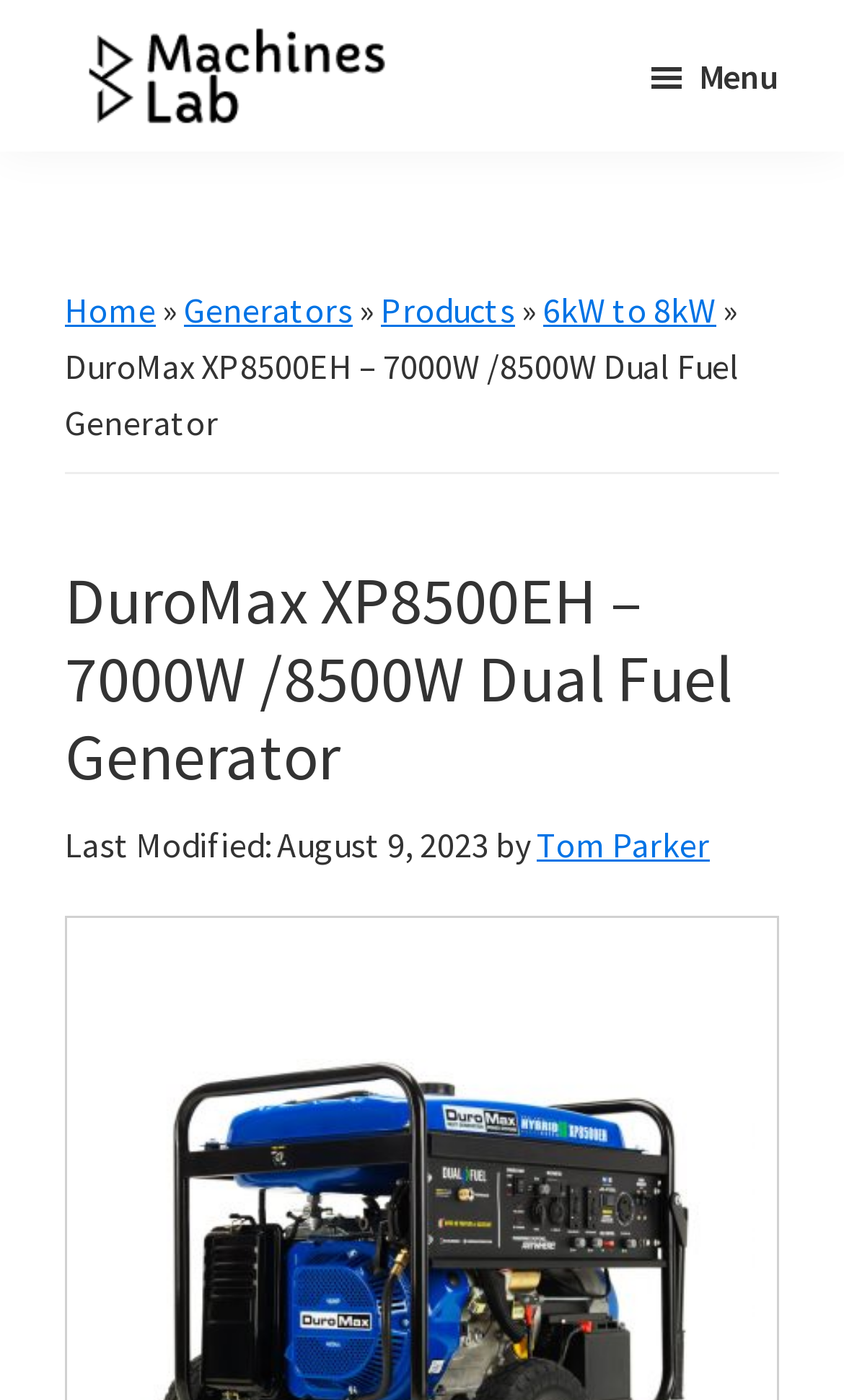Provide a brief response using a word or short phrase to this question:
What is the wattage of the generator?

8,500 W / 7,000 W